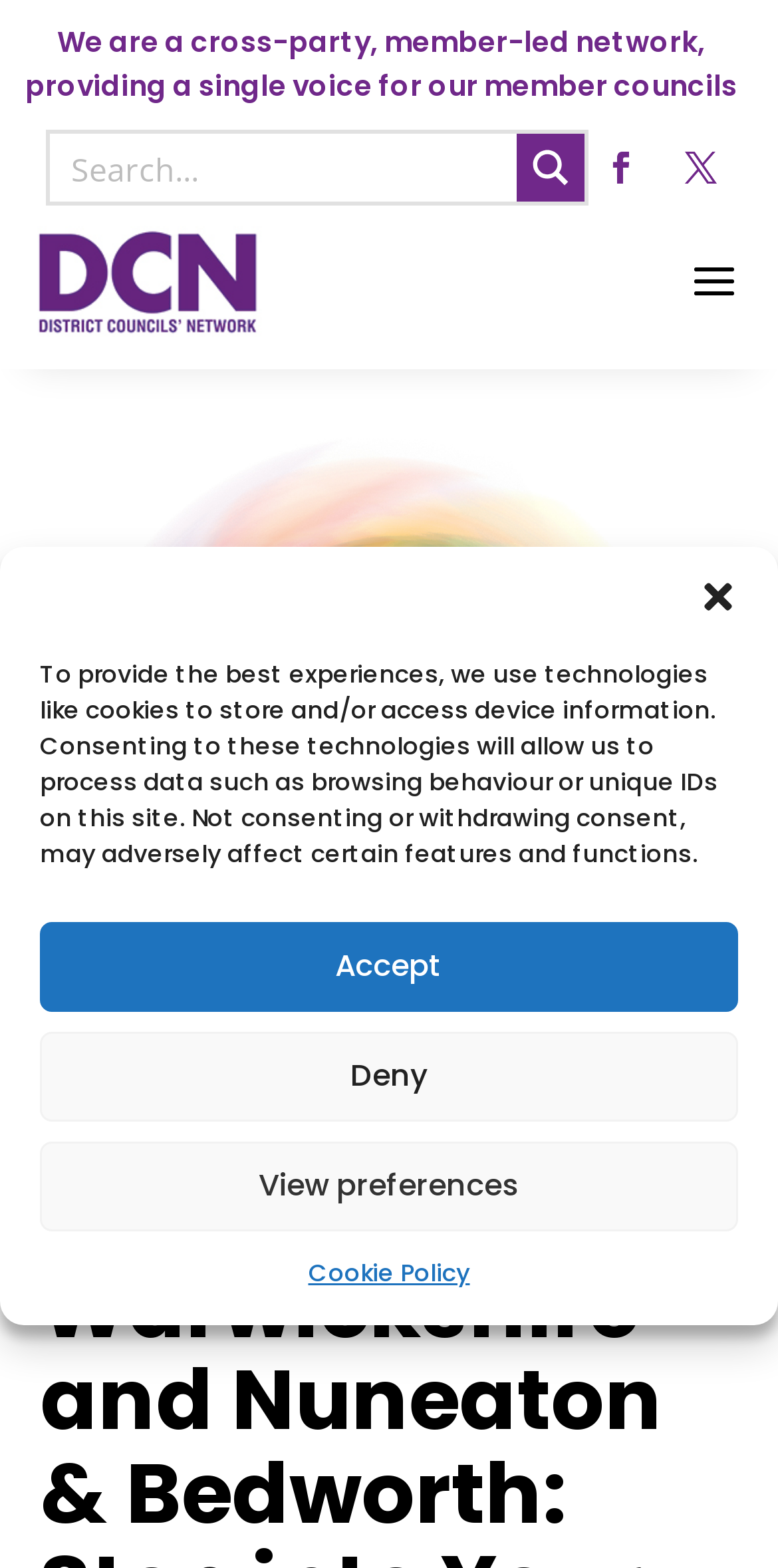Please analyze the image and provide a thorough answer to the question:
What is the purpose of the technologies used on this site?

This answer can be obtained by reading the text in the cookie consent dialog, which explains that the technologies like cookies are used to store and/or access device information in order to provide the best experiences.